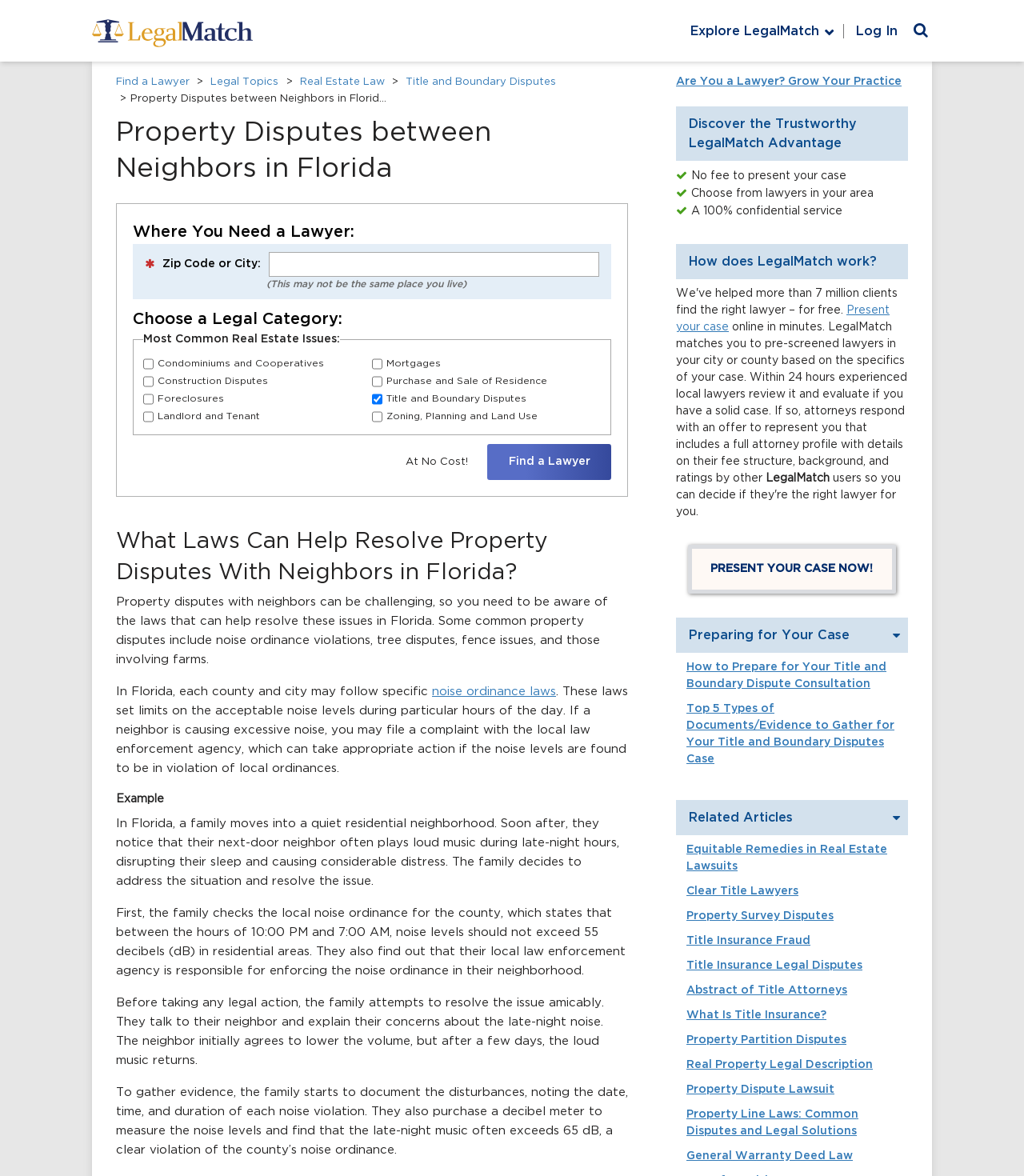What is the main issue discussed in the example?
Based on the image, answer the question with as much detail as possible.

The example on the webpage describes a situation where a family is disturbed by their neighbor's loud music and wants to resolve the issue. The family checks the local noise ordinance and finds that the noise level exceeds the allowed limit, and they try to gather evidence to support their claim.